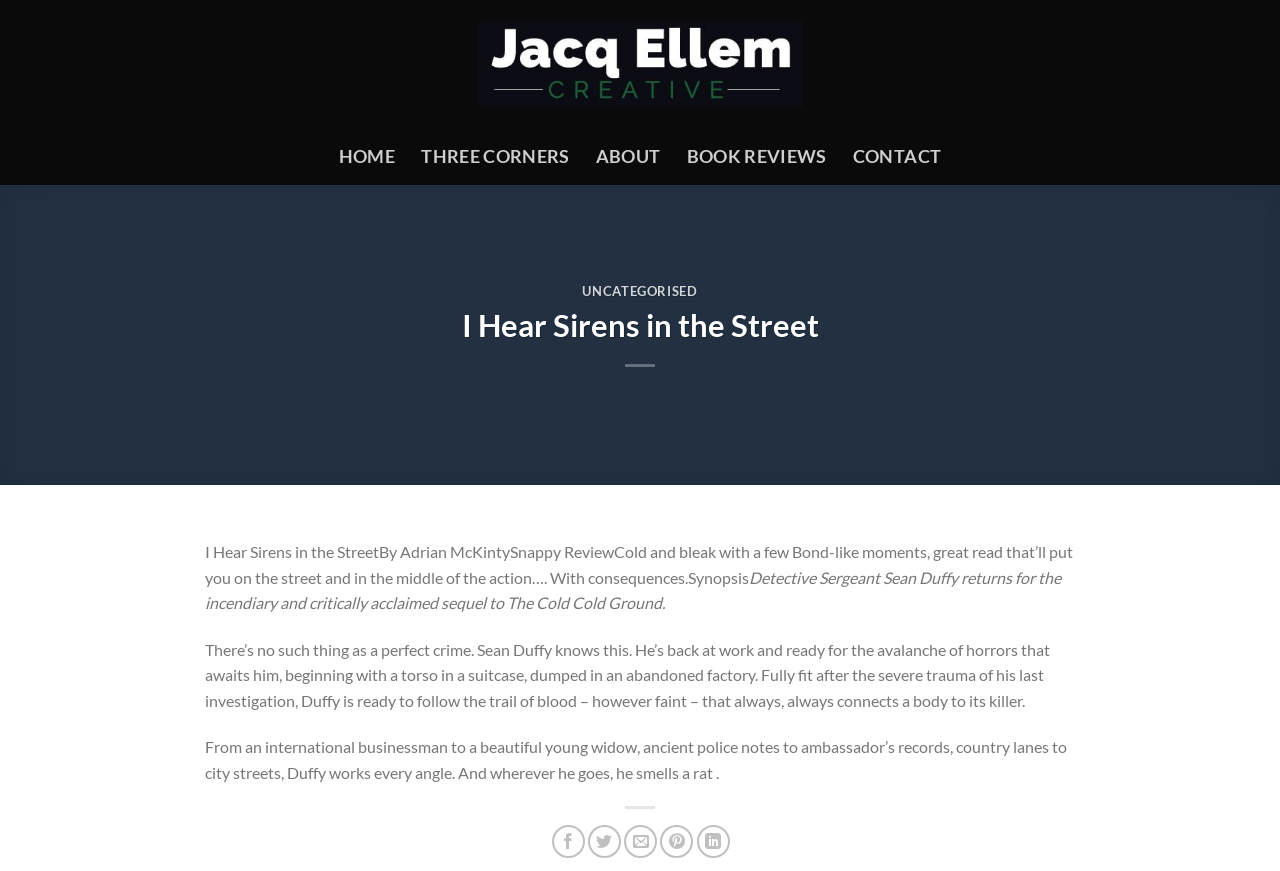Find the bounding box coordinates for the area that must be clicked to perform this action: "Go to home page".

[0.265, 0.159, 0.309, 0.2]